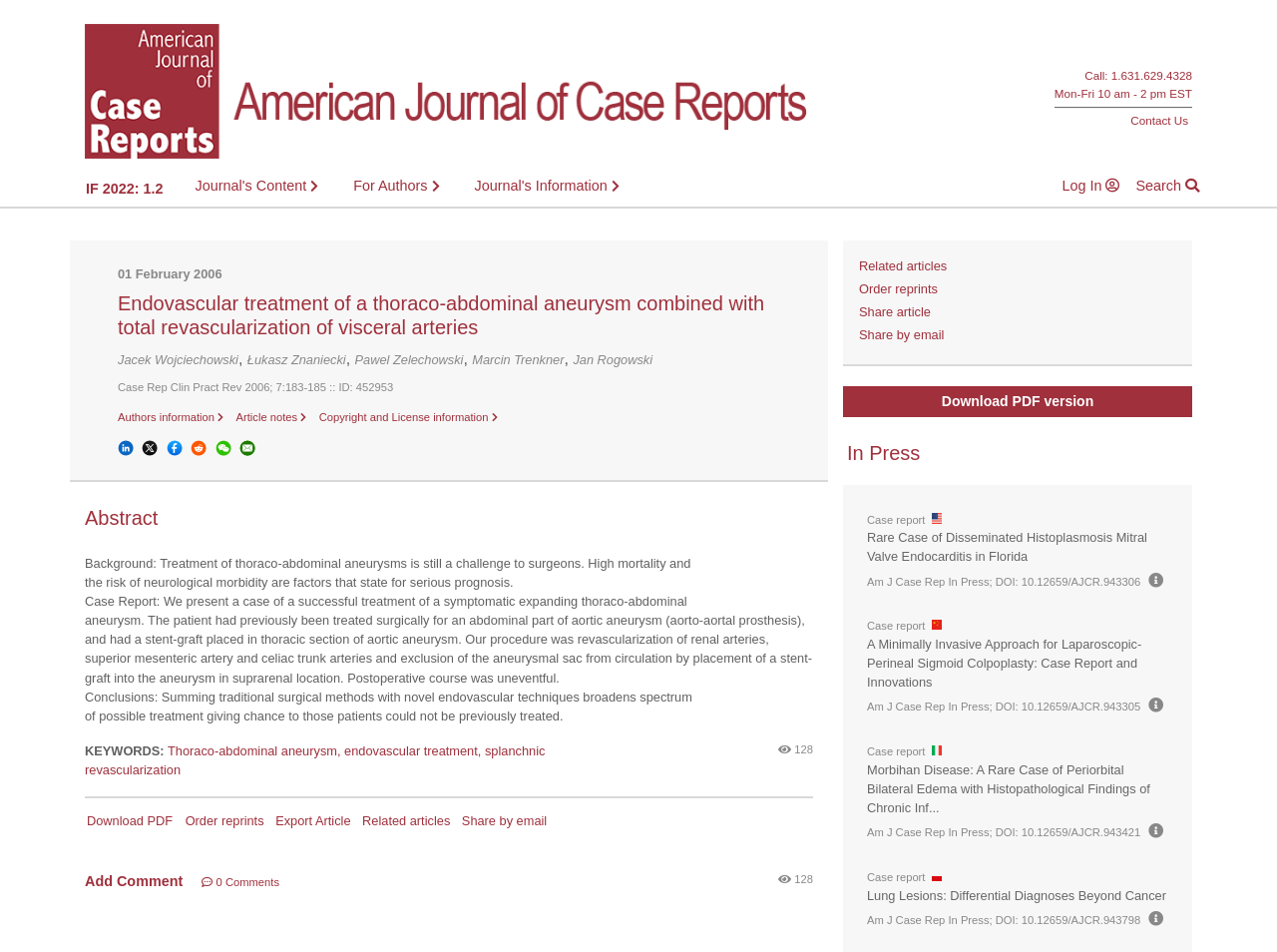Please find the bounding box coordinates of the section that needs to be clicked to achieve this instruction: "Download the PDF version of the article".

[0.067, 0.847, 0.136, 0.873]